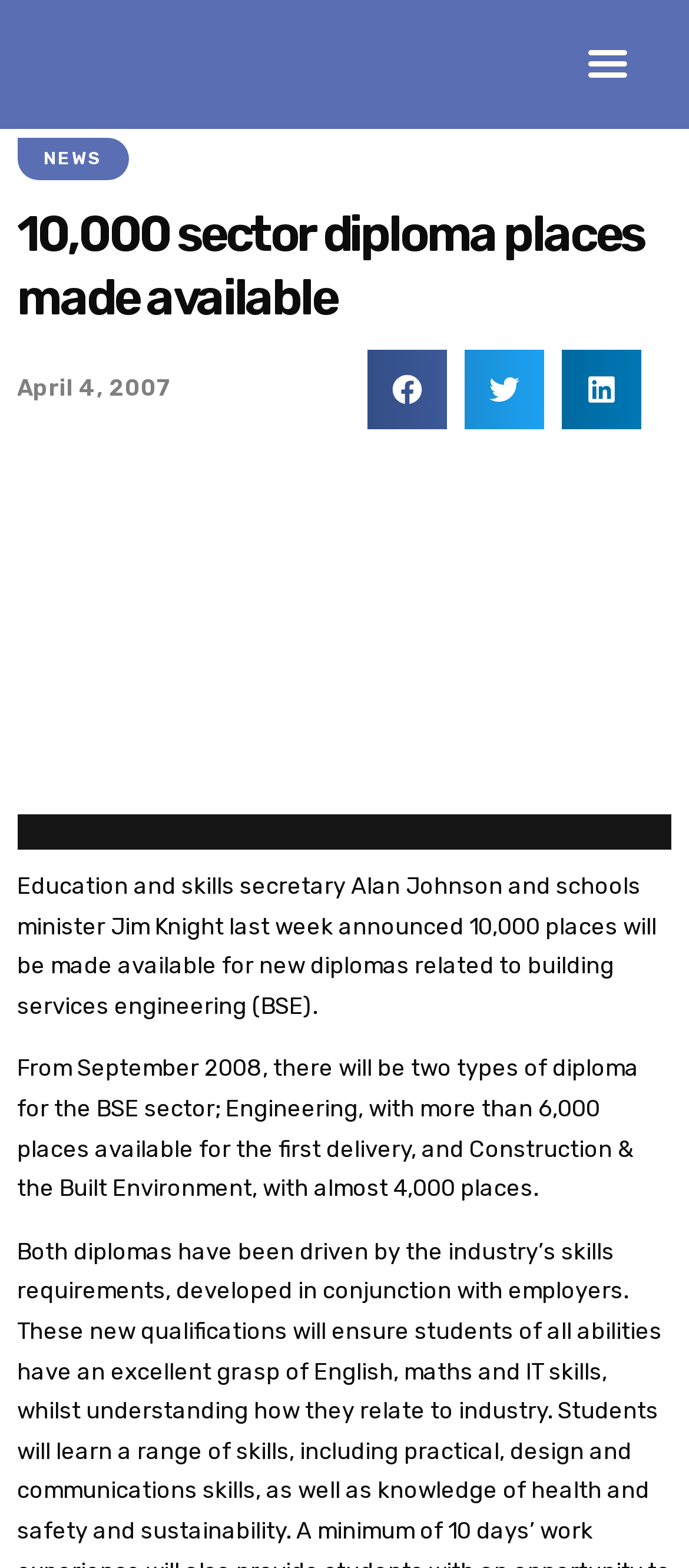Calculate the bounding box coordinates of the UI element given the description: "News".

[0.025, 0.088, 0.187, 0.115]